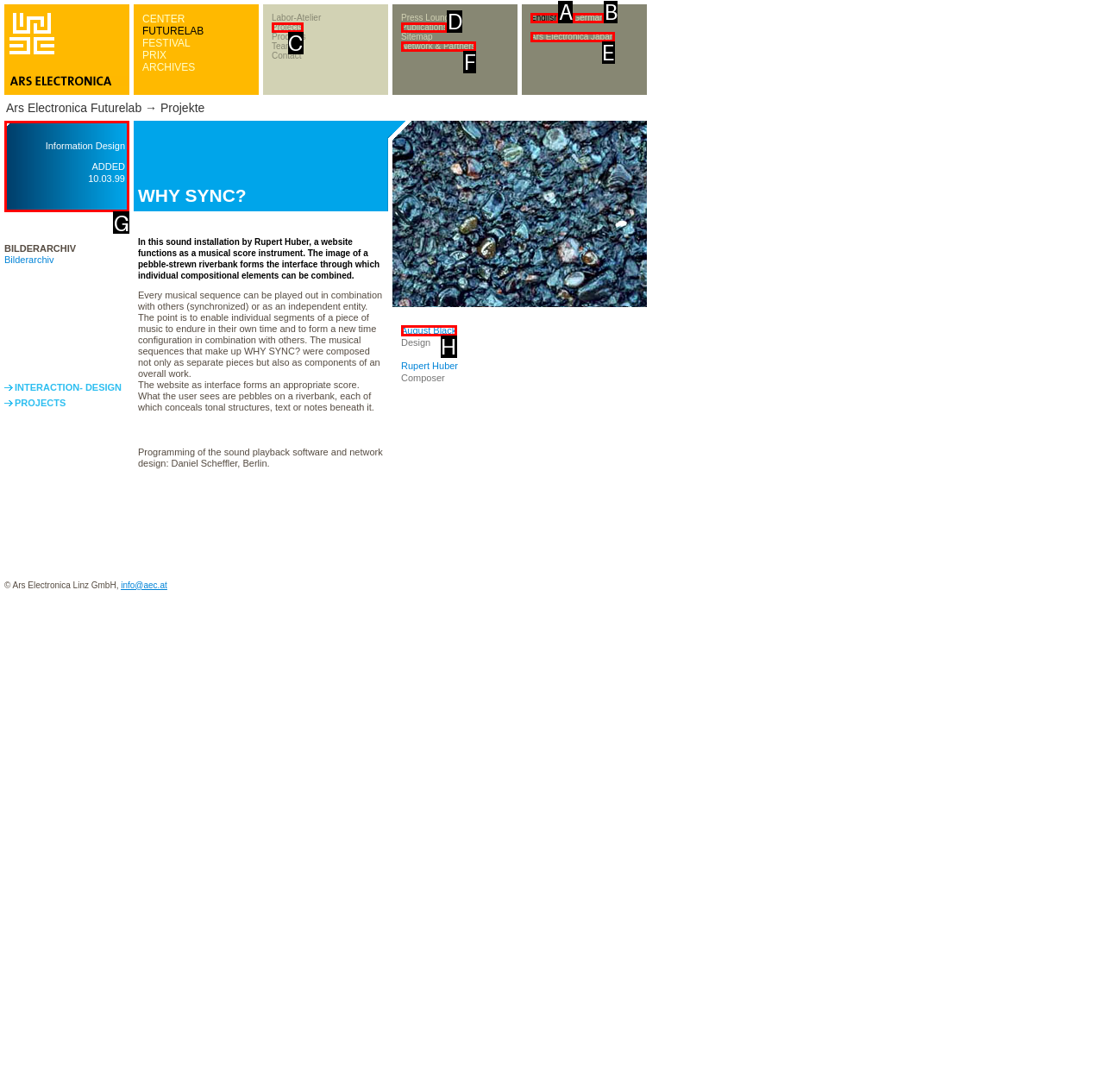Select the appropriate HTML element to click for the following task: Explore the INFORMATION DESIGN project
Answer with the letter of the selected option from the given choices directly.

G